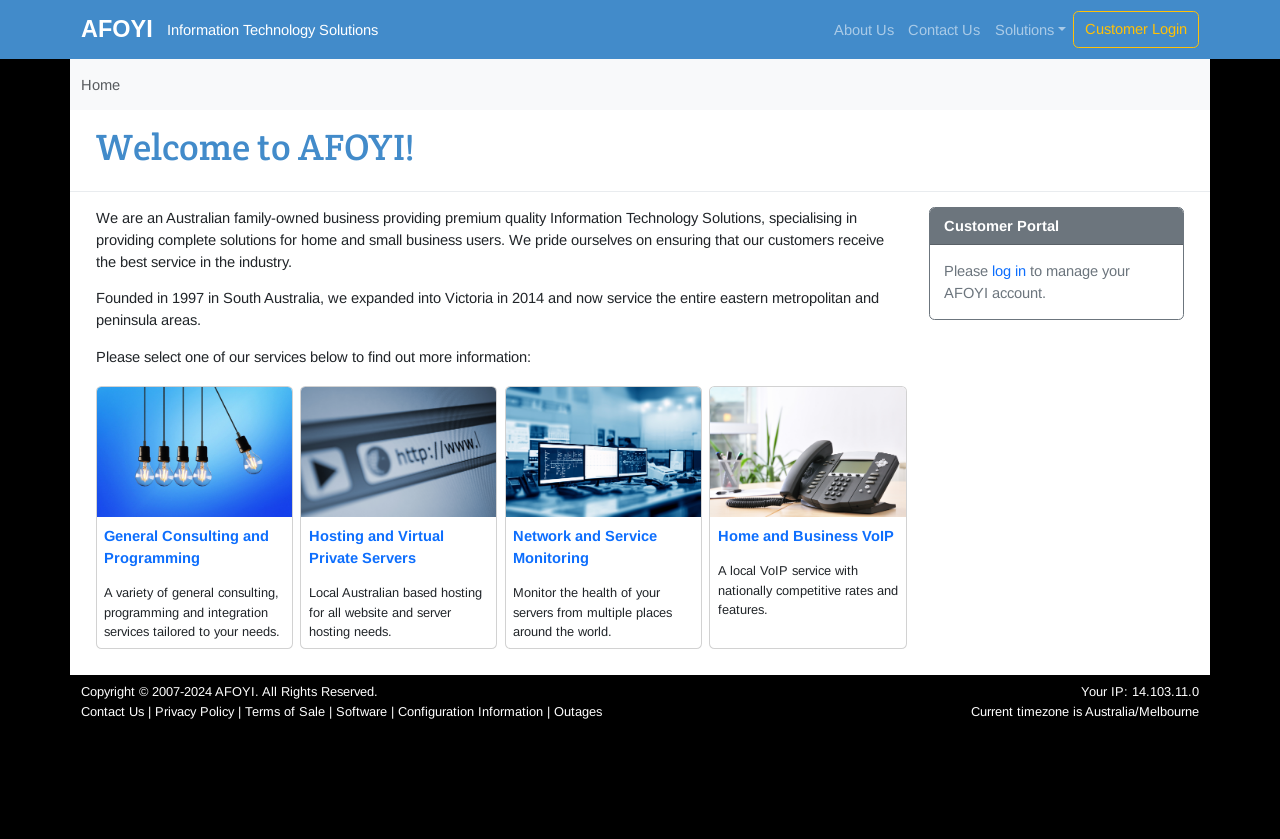Locate the bounding box coordinates of the clickable region to complete the following instruction: "Go to home page."

None